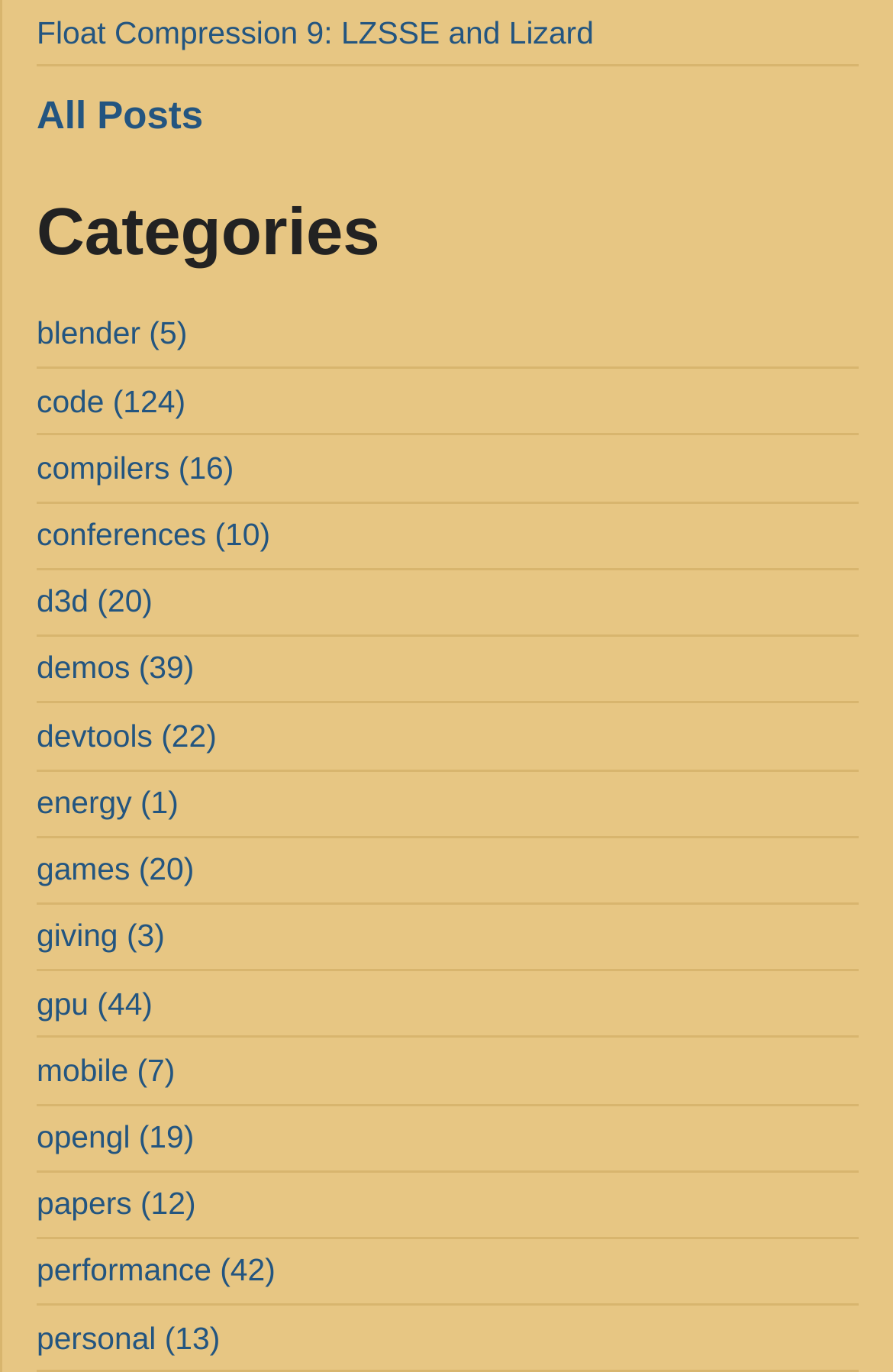Examine the image and give a thorough answer to the following question:
What is the category with the most posts?

I looked at the links under the 'Categories' heading and found that the link 'code (124)' has the highest number in parentheses, indicating that it has the most posts.